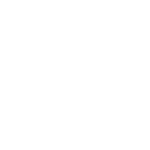Give a concise answer of one word or phrase to the question: 
What disciplines of cycling does Wilier Triestina cater to?

Road, gravel, MTB, triathlons, and adventure riding